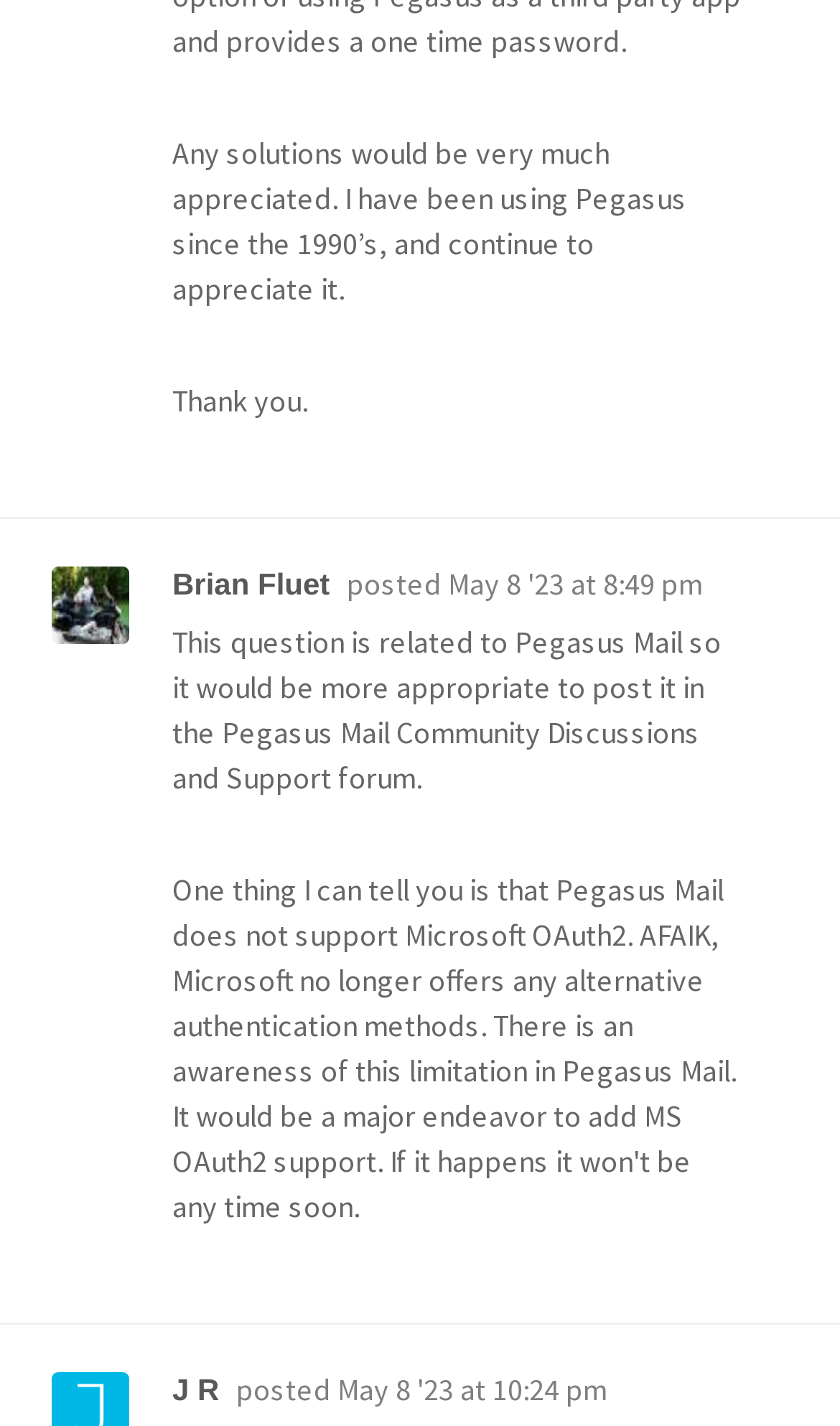Answer the question below with a single word or a brief phrase: 
What is the author of the first post?

Brian Fluet